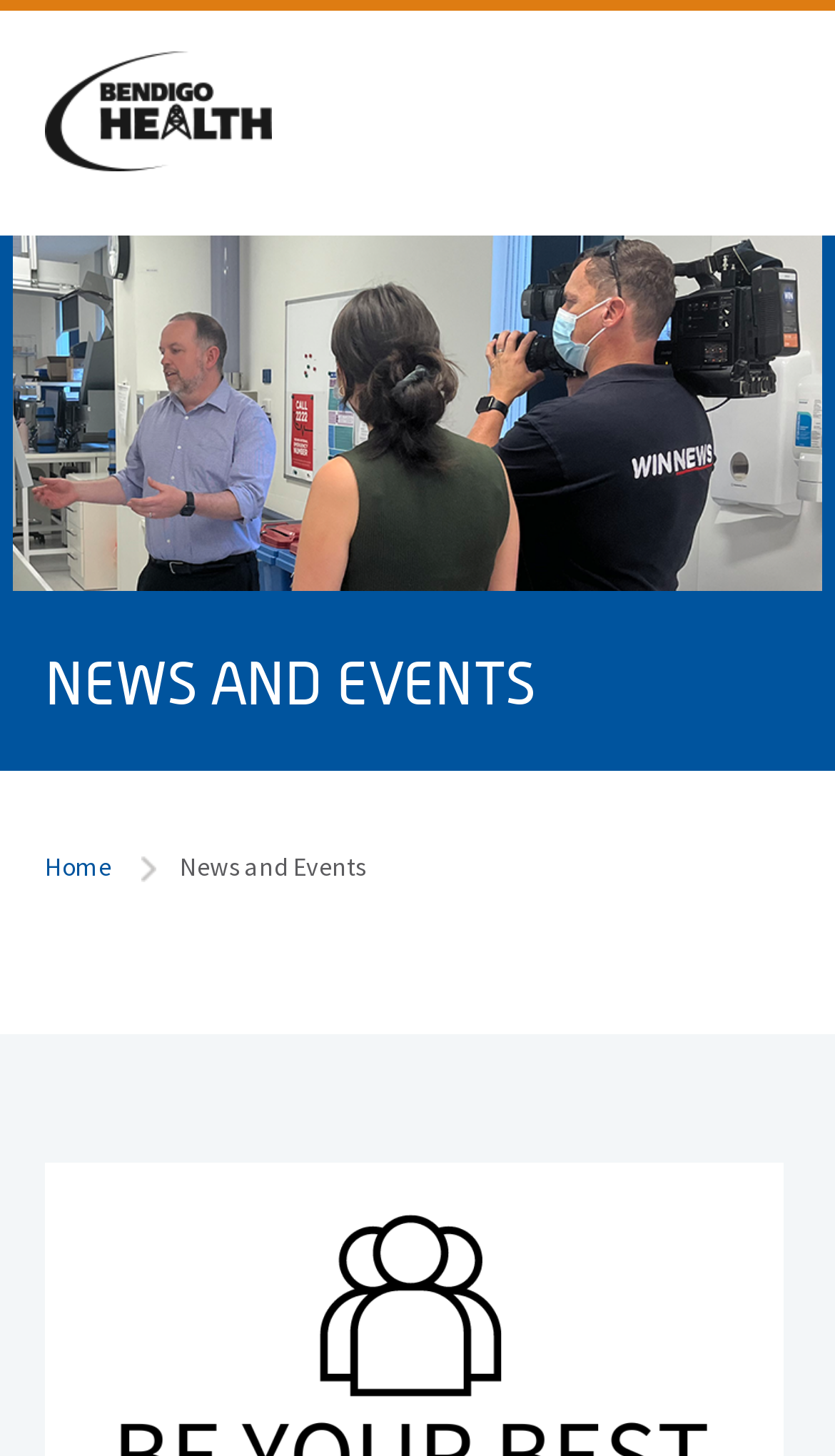Determine the primary headline of the webpage.

NEWS AND EVENTS